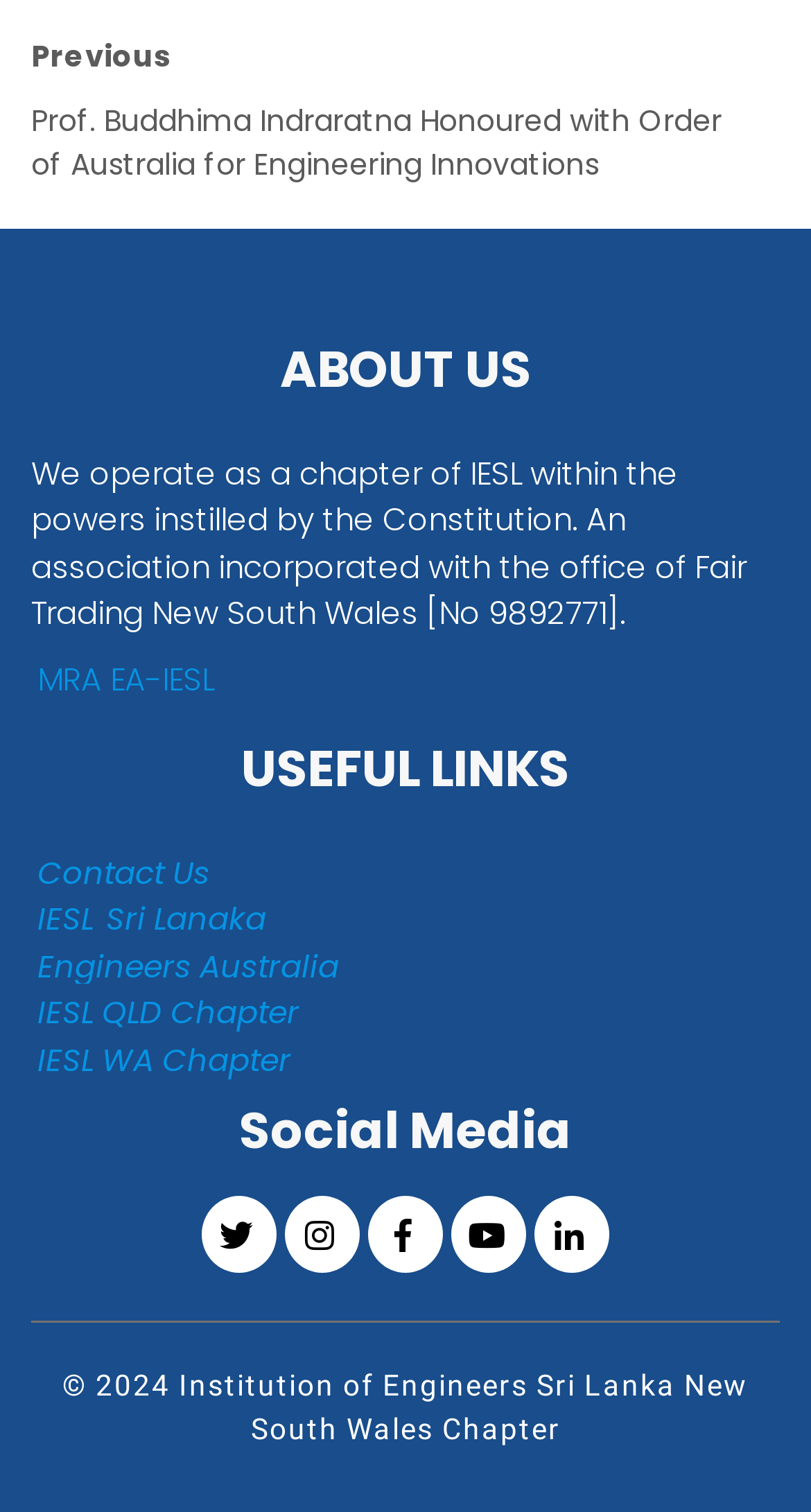How many social media links are available?
Examine the image and give a concise answer in one word or a short phrase.

5